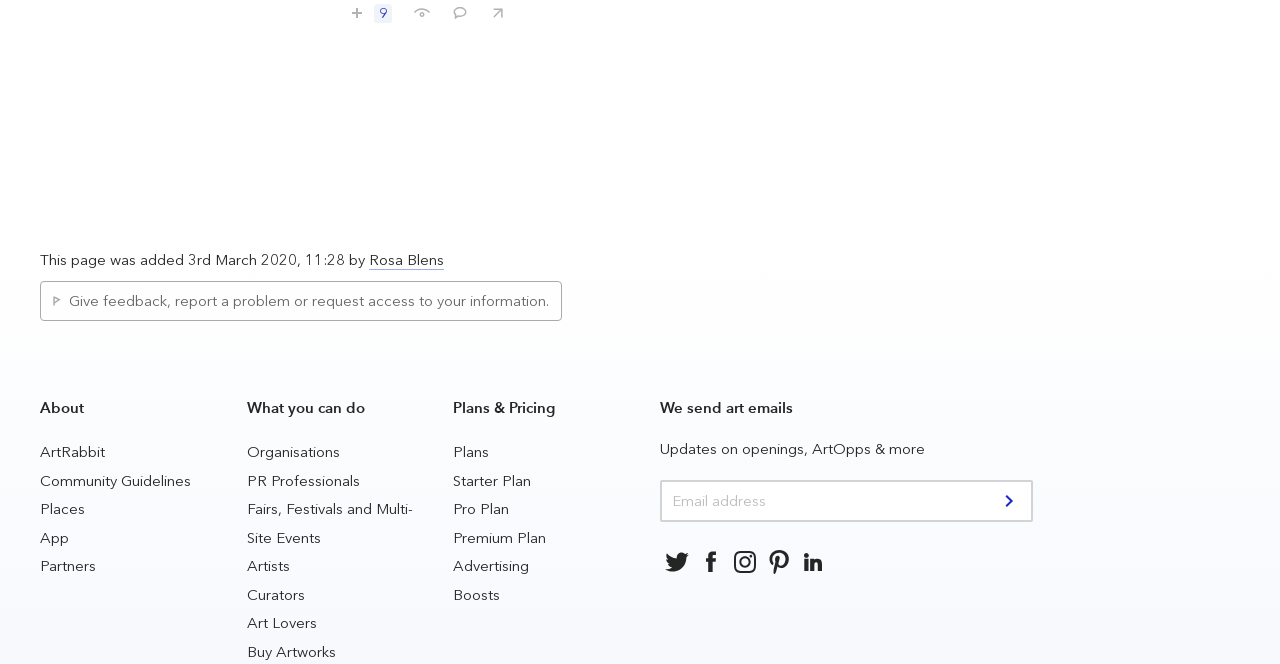Using the description "name="email" placeholder="Email address"", locate and provide the bounding box of the UI element.

[0.516, 0.724, 0.807, 0.787]